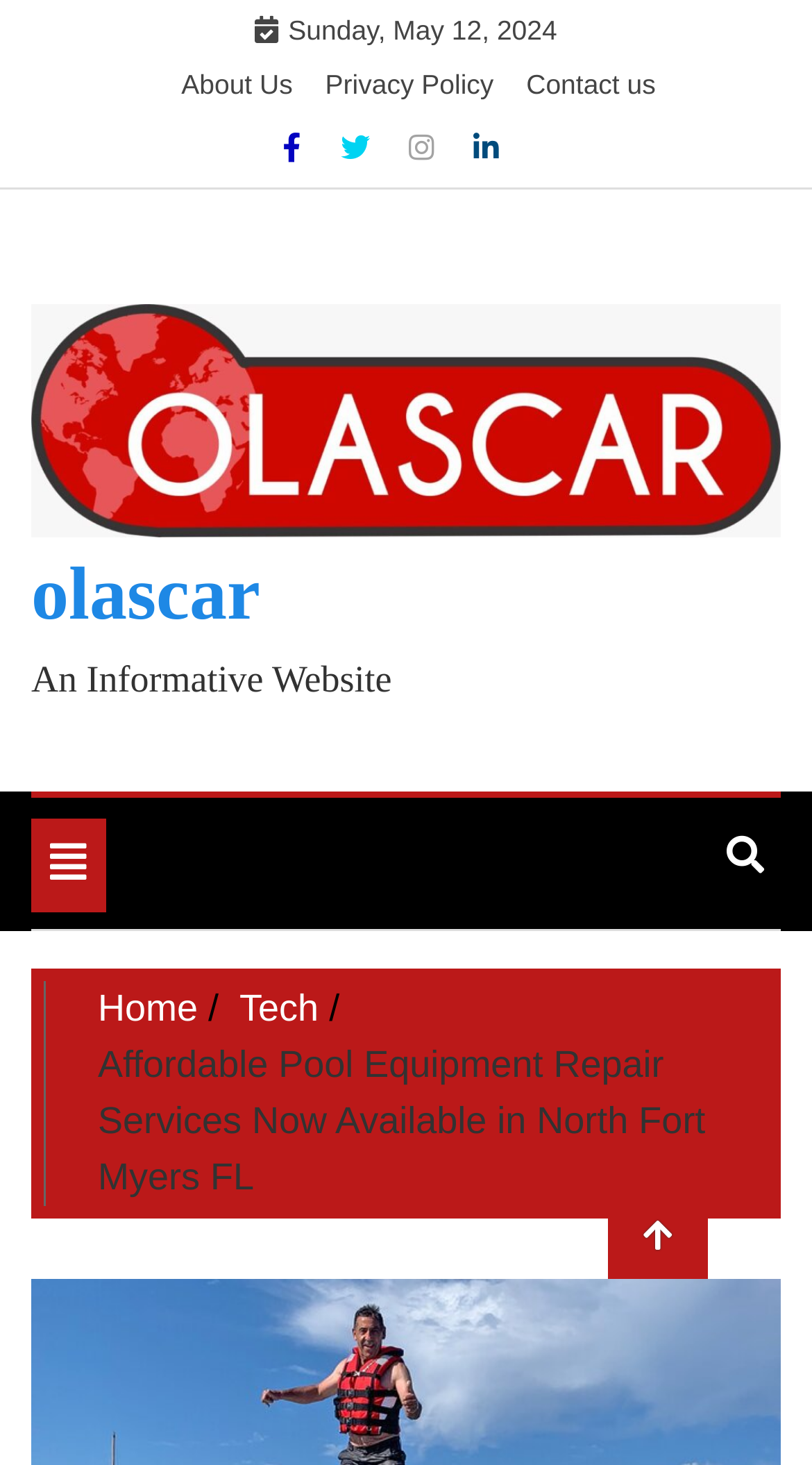Please pinpoint the bounding box coordinates for the region I should click to adhere to this instruction: "Read Tech articles".

[0.295, 0.674, 0.392, 0.702]